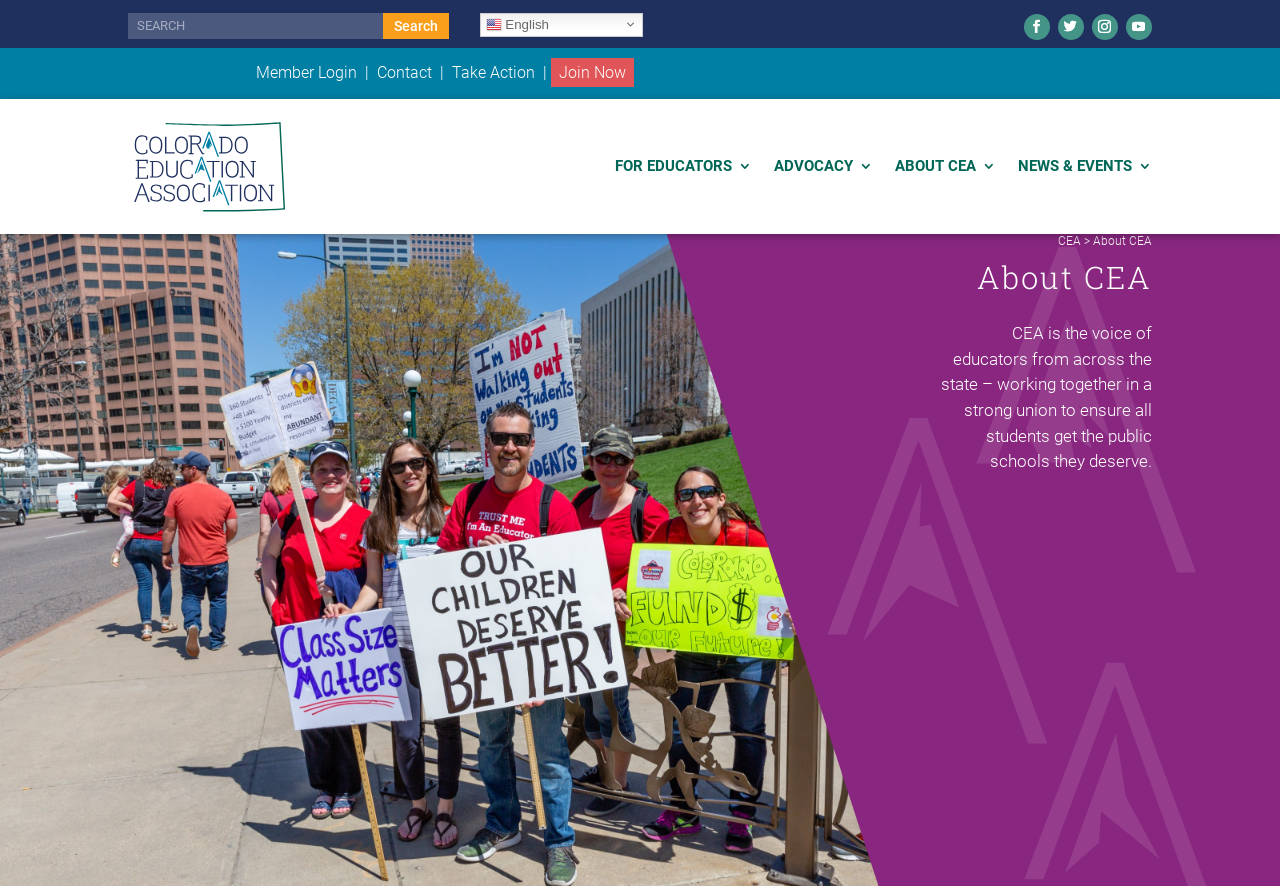Locate the bounding box coordinates of the clickable area to execute the instruction: "Click on the 'Home' link". Provide the coordinates as four float numbers between 0 and 1, represented as [left, top, right, bottom].

None